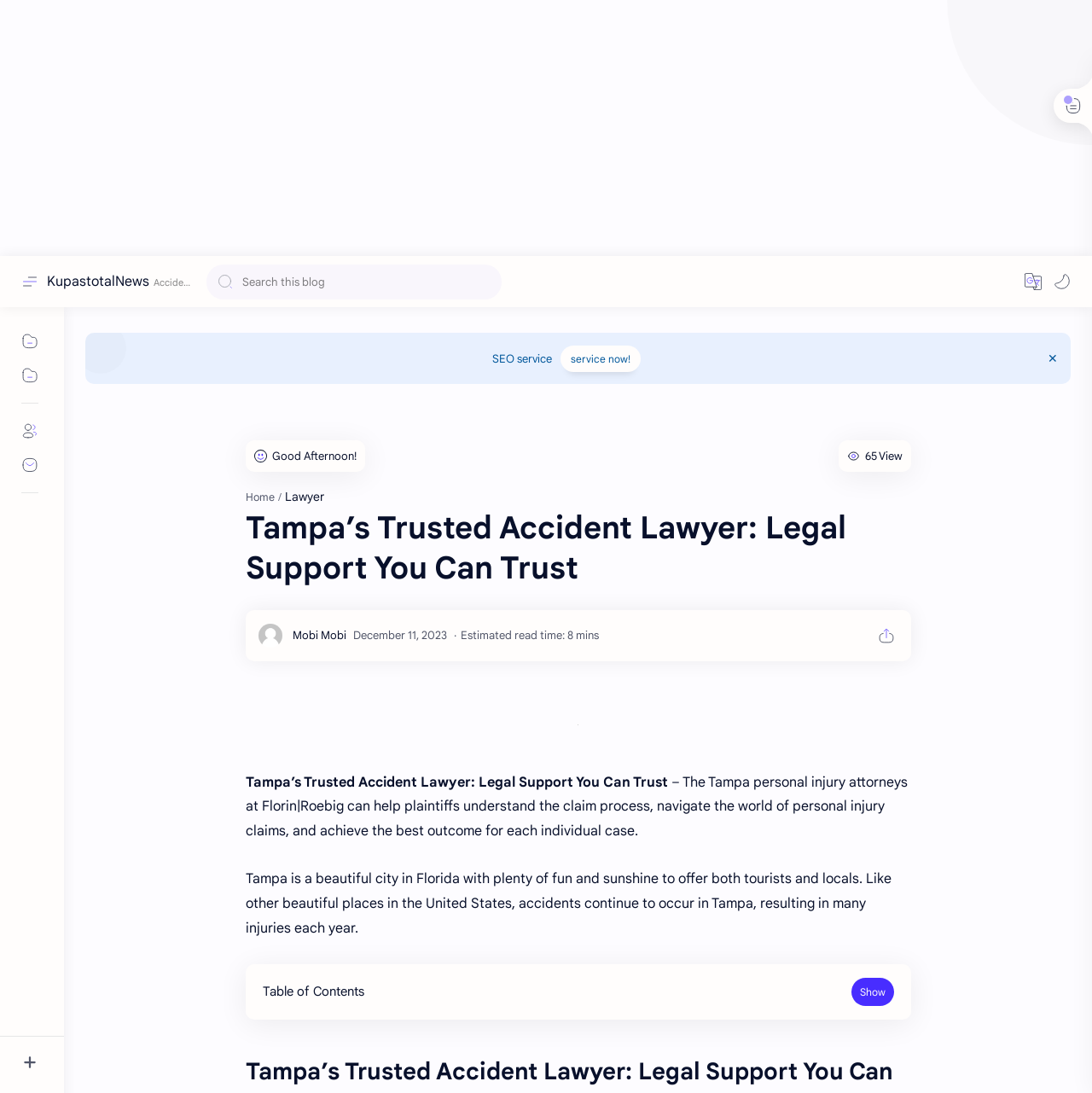Locate the bounding box coordinates of the clickable area to execute the instruction: "Input your email". Provide the coordinates as four float numbers between 0 and 1, represented as [left, top, right, bottom].

None